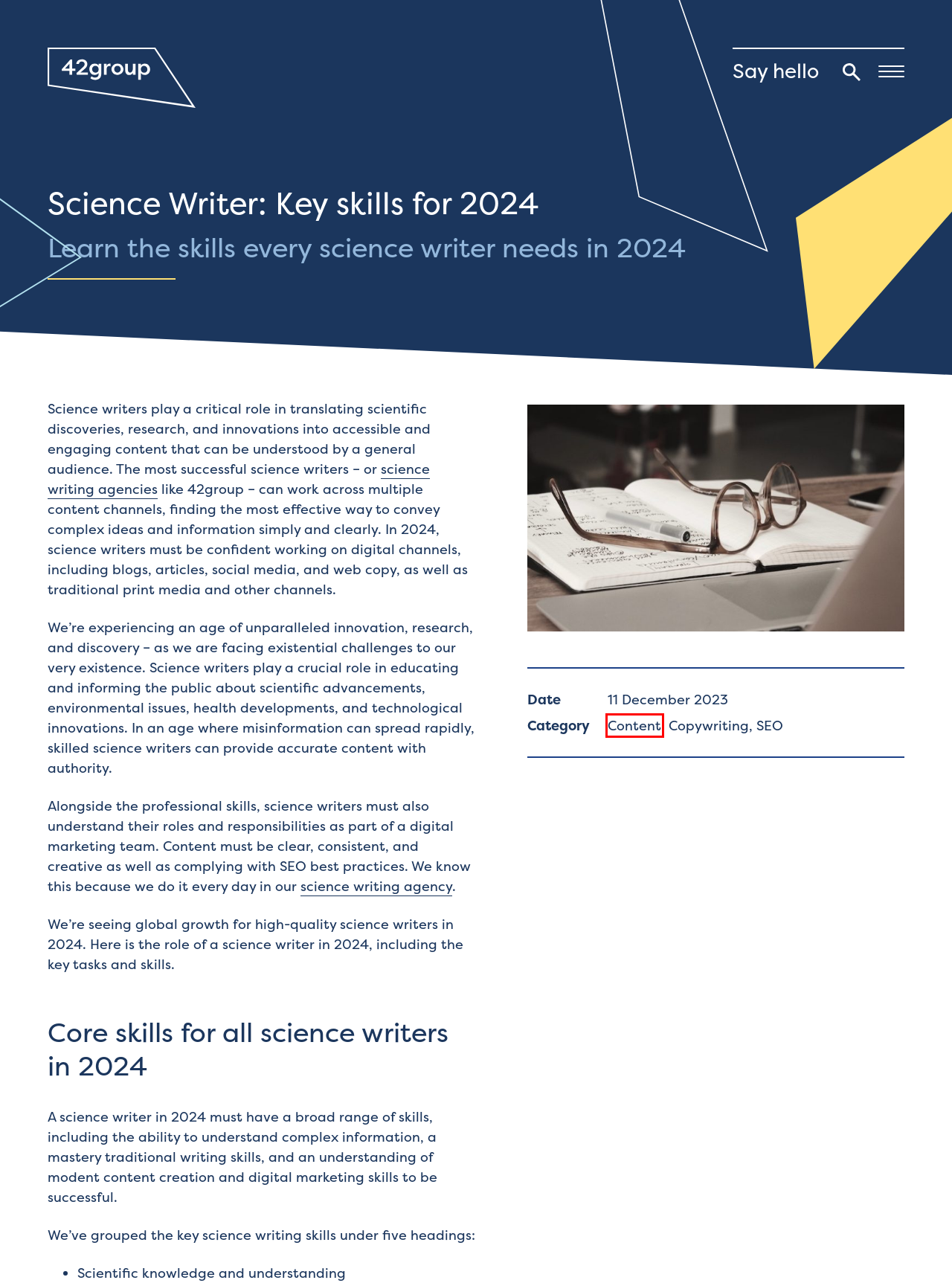With the provided webpage screenshot containing a red bounding box around a UI element, determine which description best matches the new webpage that appears after clicking the selected element. The choices are:
A. Inside A Specialist Science Writing Agency | 42group
B. SEO | Healthcare SEO | PPC | PPC Copywriting | 42group
C. Copywriting | Copywriting Agency | Copywriters | 42group
D. 42group | Healthcare Content | Charity Copywriting | Science Writer
E. Science Content | Scientific Writer | 42group
F. Bristol Content Agency | SEO Content Bristol | 42group
G. Content | Bristol Content Agency | Content Marketing
H. Medical SEO Content | Medical Content Agency | 42group

G